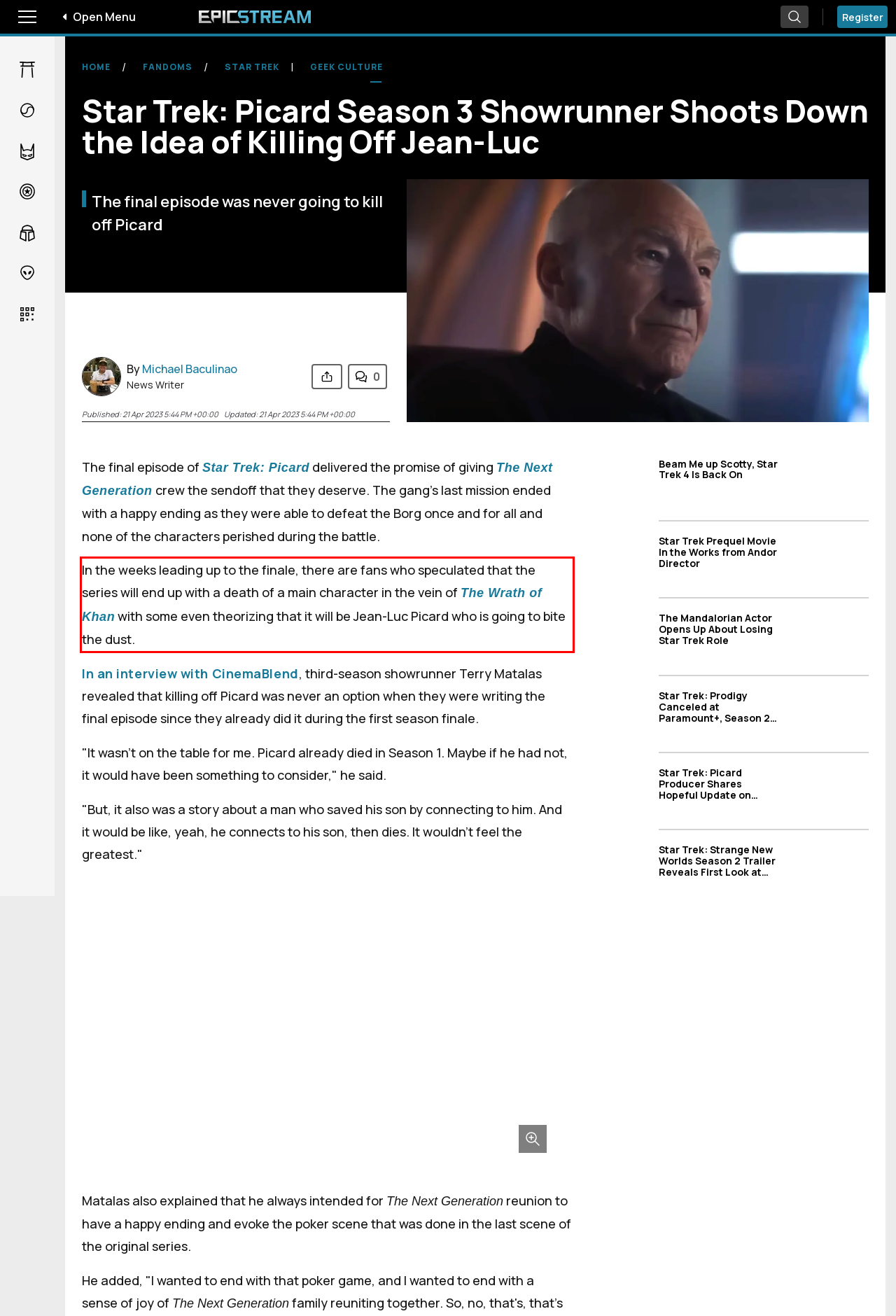Given a screenshot of a webpage, locate the red bounding box and extract the text it encloses.

In the weeks leading up to the finale, there are fans who speculated that the series will end up with a death of a main character in the vein of The Wrath of Khan with some even theorizing that it will be Jean-Luc Picard who is going to bite the dust.